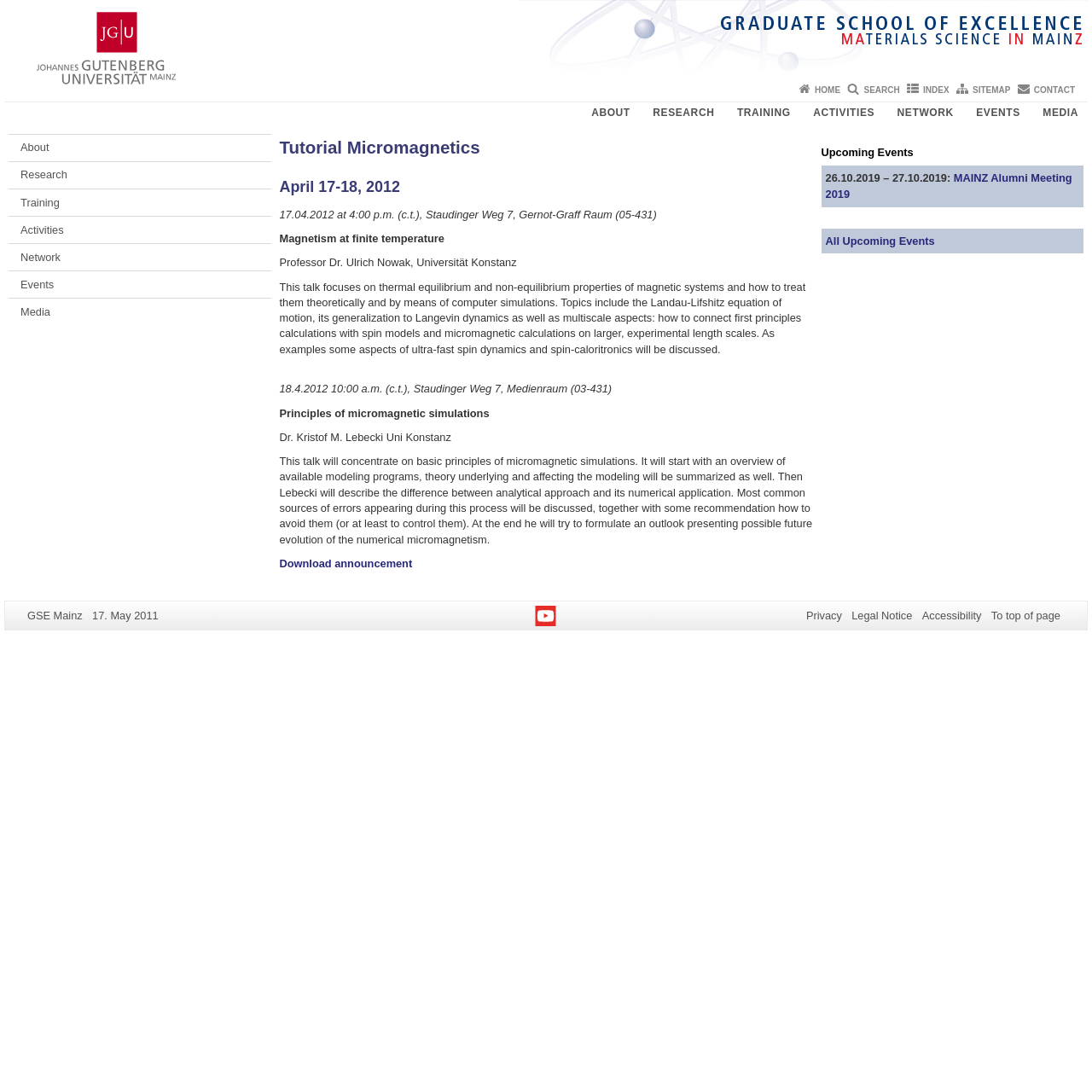What is the topic of the tutorial?
Based on the image, give a one-word or short phrase answer.

Micromagnetics